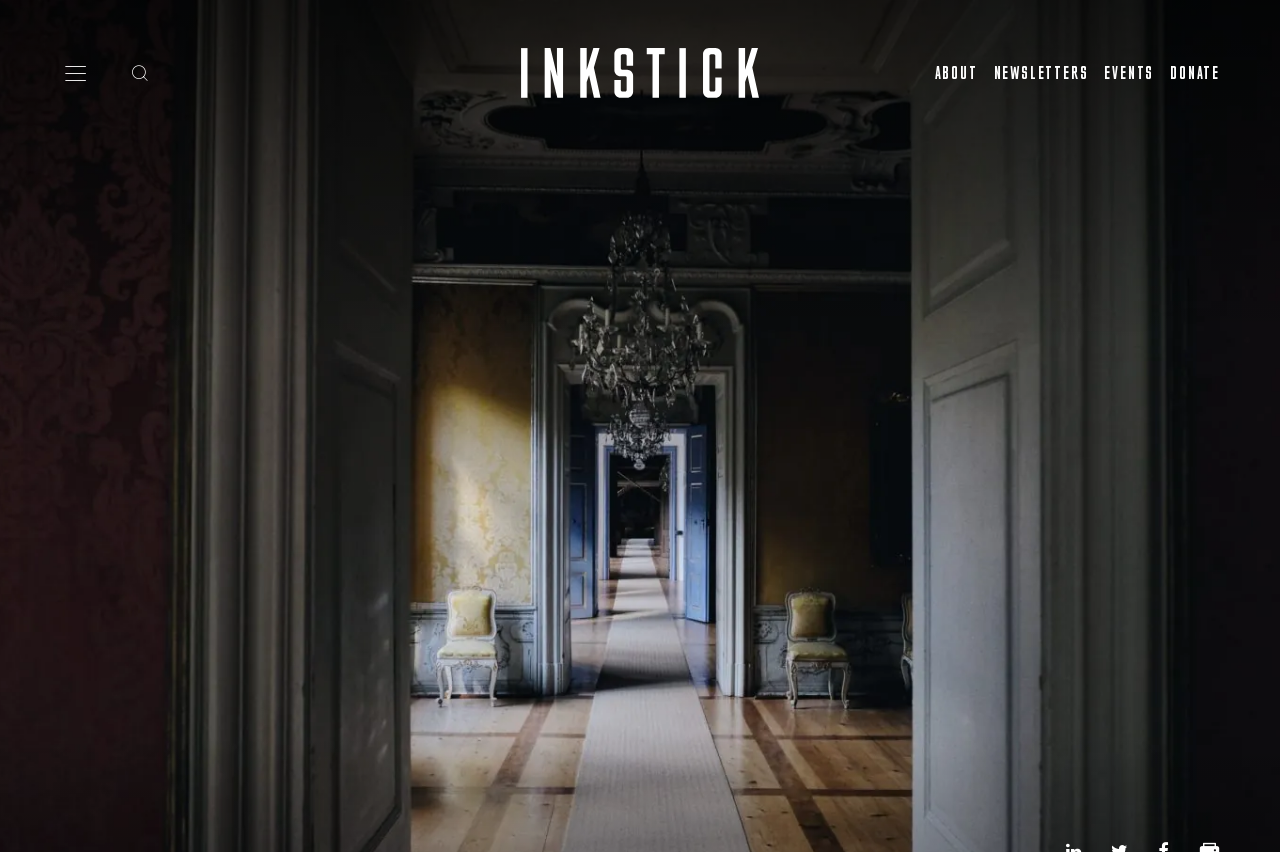What is the logo of the website?
Please answer the question with a detailed response using the information from the screenshot.

I found an image element with the description 'Inkstick' located within the link element with the text 'Inkstick'. This suggests that the logo of the website is an image with the text 'Inkstick'.